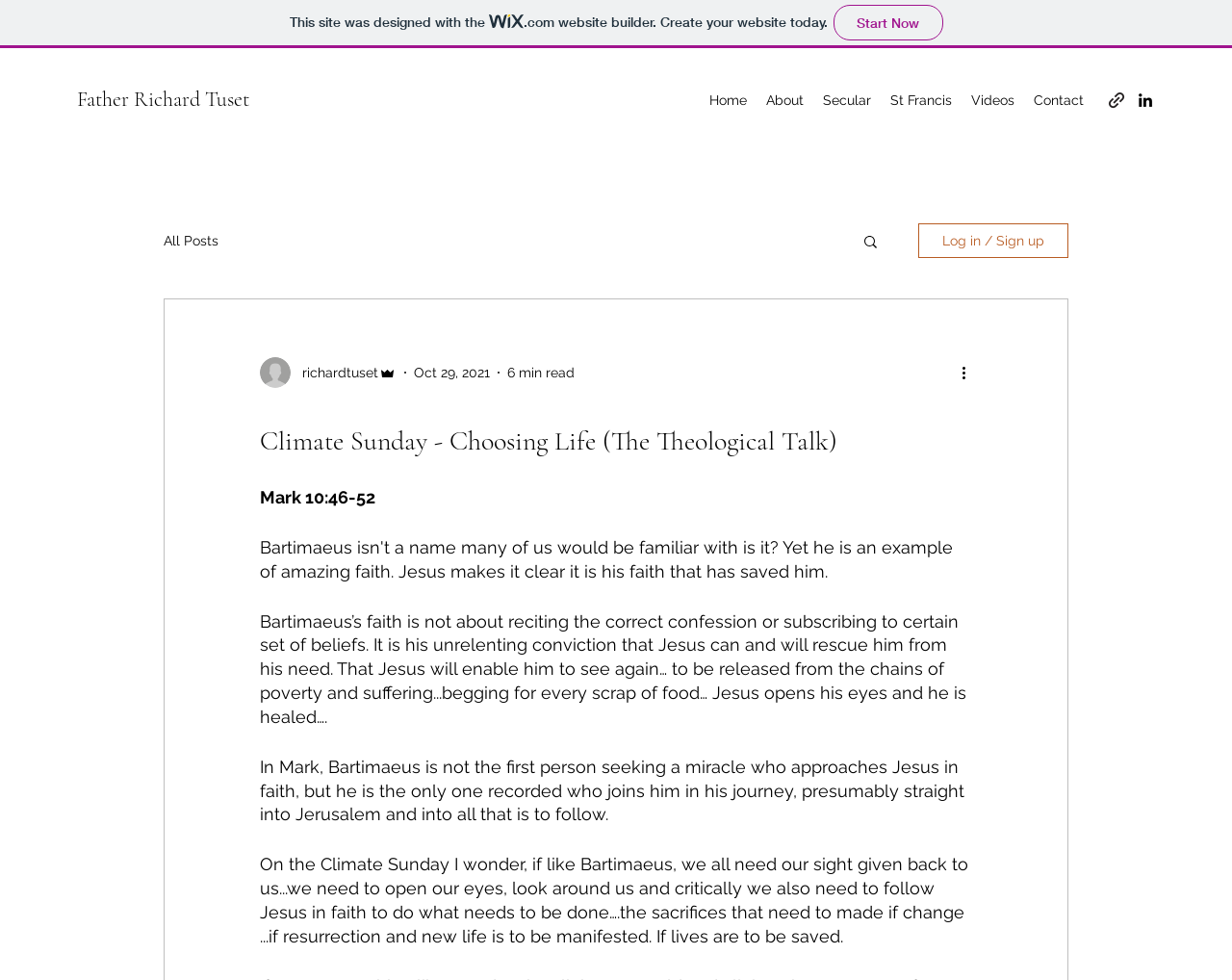Determine the bounding box coordinates of the section I need to click to execute the following instruction: "Click on the 'Home' link". Provide the coordinates as four float numbers between 0 and 1, i.e., [left, top, right, bottom].

[0.568, 0.087, 0.614, 0.117]